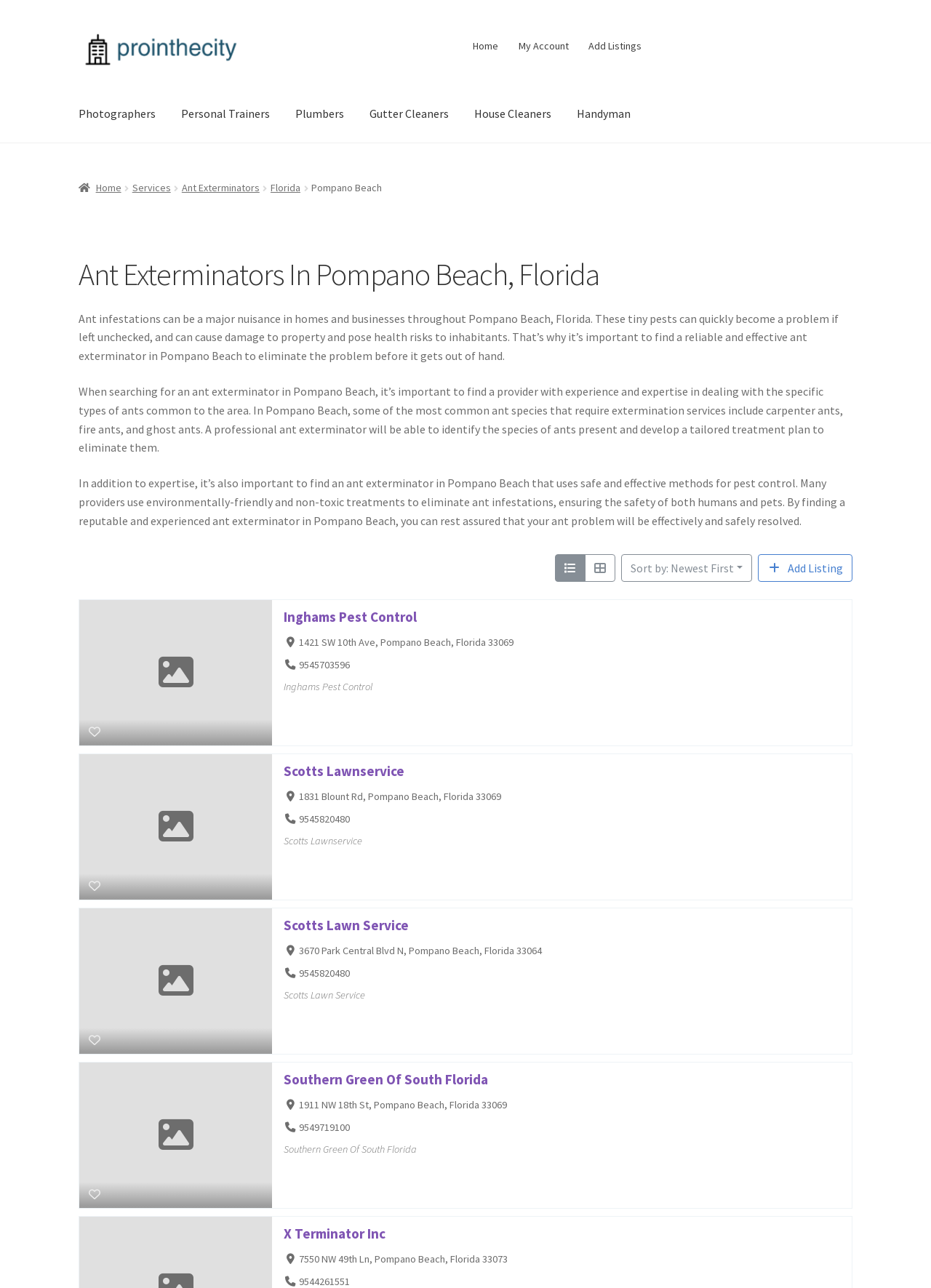Given the content of the image, can you provide a detailed answer to the question?
What is the phone number of Scotts Lawn Service?

I searched for the phone number of Scotts Lawn Service, which is listed as one of the ant exterminators, and found it to be 9545820480.